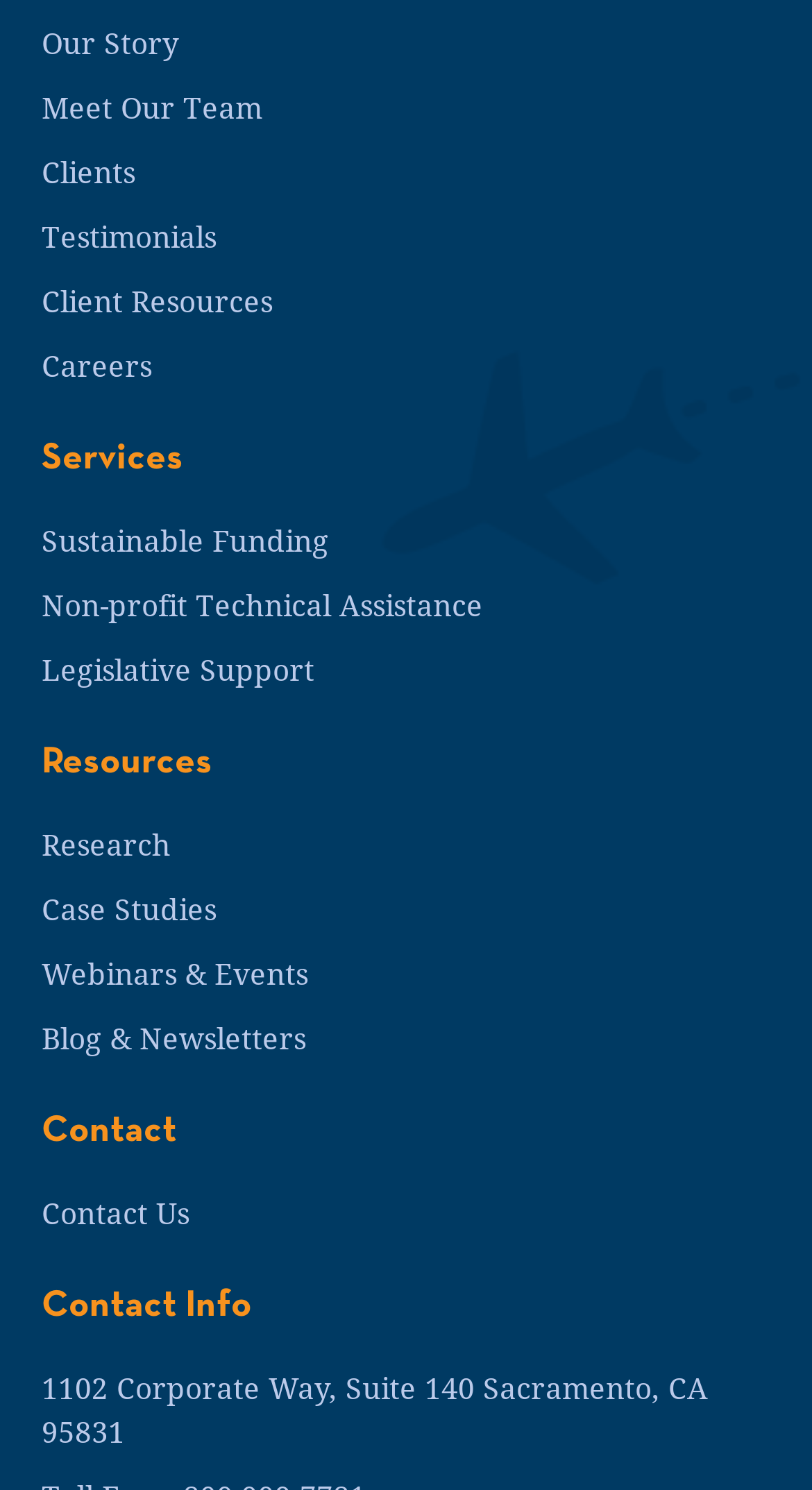Identify the bounding box coordinates of the area that should be clicked in order to complete the given instruction: "explore sustainable funding services". The bounding box coordinates should be four float numbers between 0 and 1, i.e., [left, top, right, bottom].

[0.051, 0.349, 0.949, 0.379]